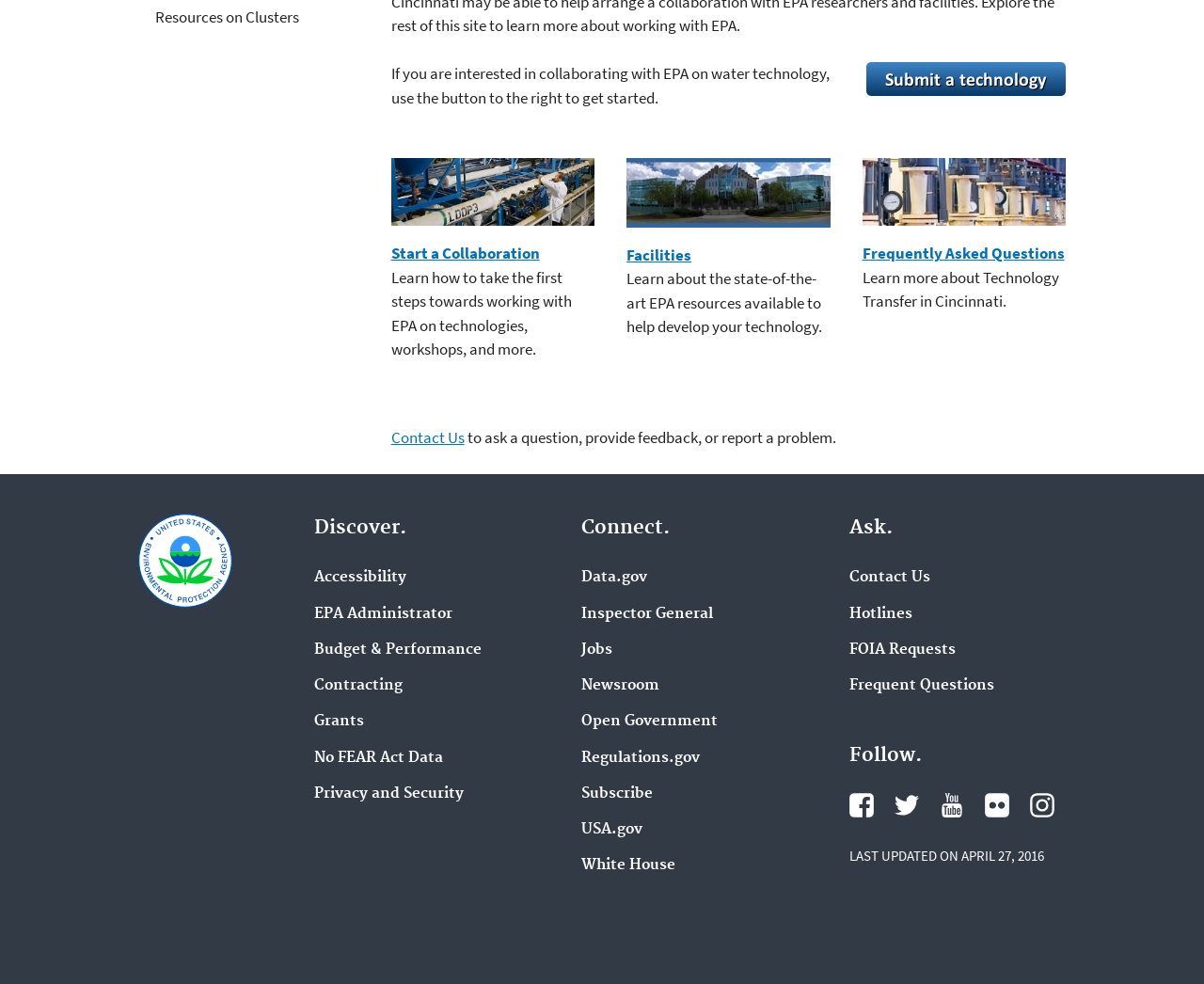Identify the bounding box of the HTML element described here: "EPA Administrator". Provide the coordinates as four float numbers between 0 and 1: [left, top, right, bottom].

[0.261, 0.615, 0.376, 0.633]